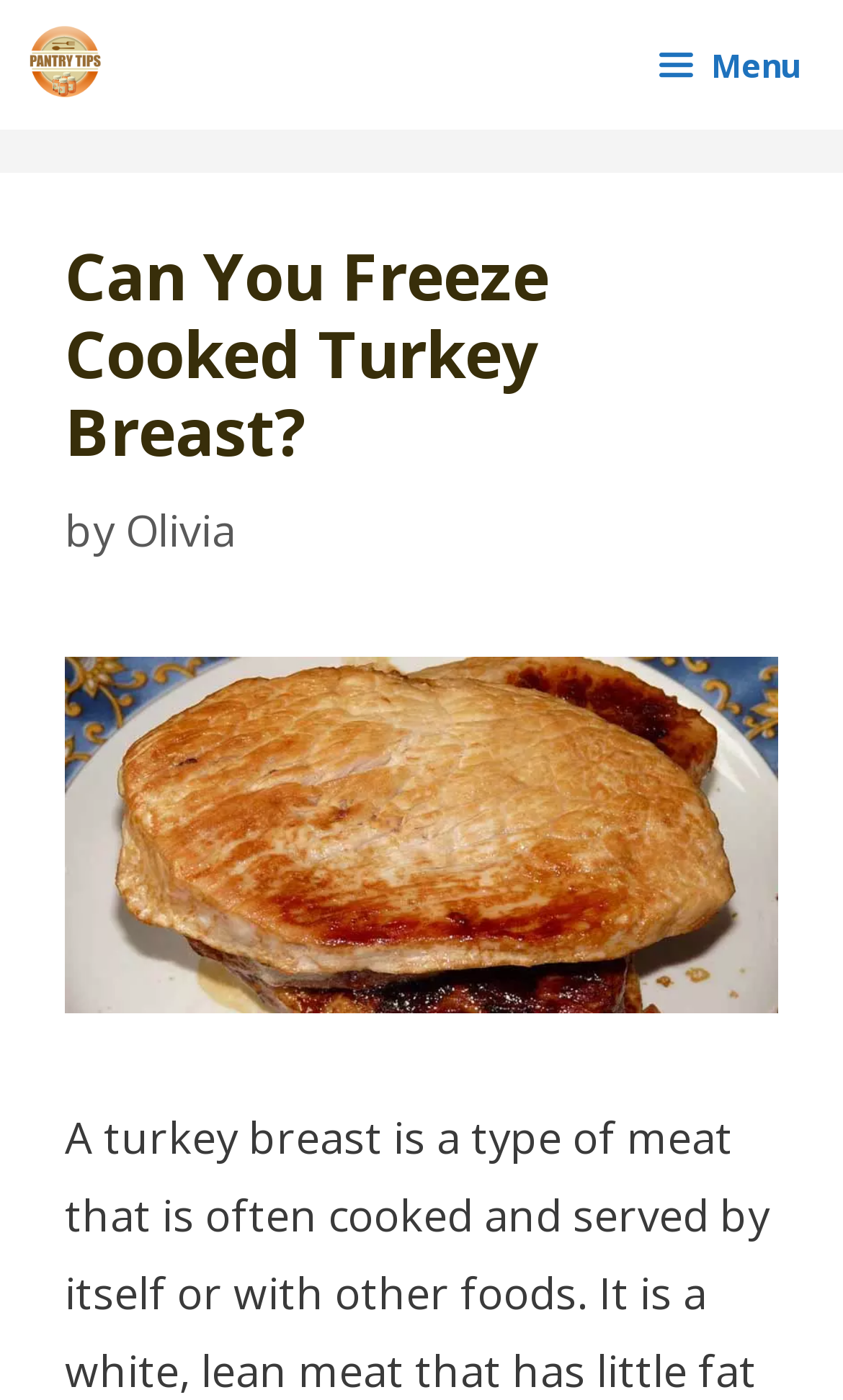Please answer the following question using a single word or phrase: Is the website related to food or cooking?

Yes